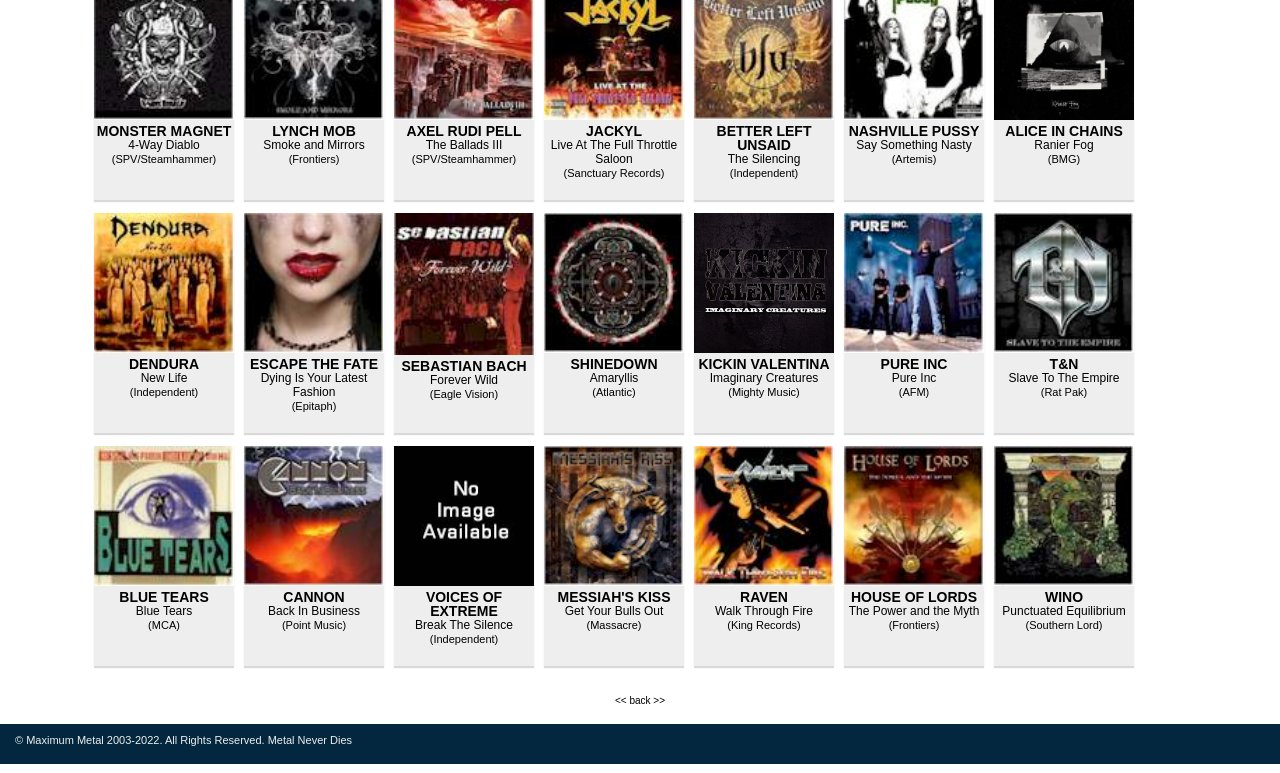Using the provided description: "Axel Rudi Pell", find the bounding box coordinates of the corresponding UI element. The output should be four float numbers between 0 and 1, in the format [left, top, right, bottom].

[0.318, 0.159, 0.407, 0.18]